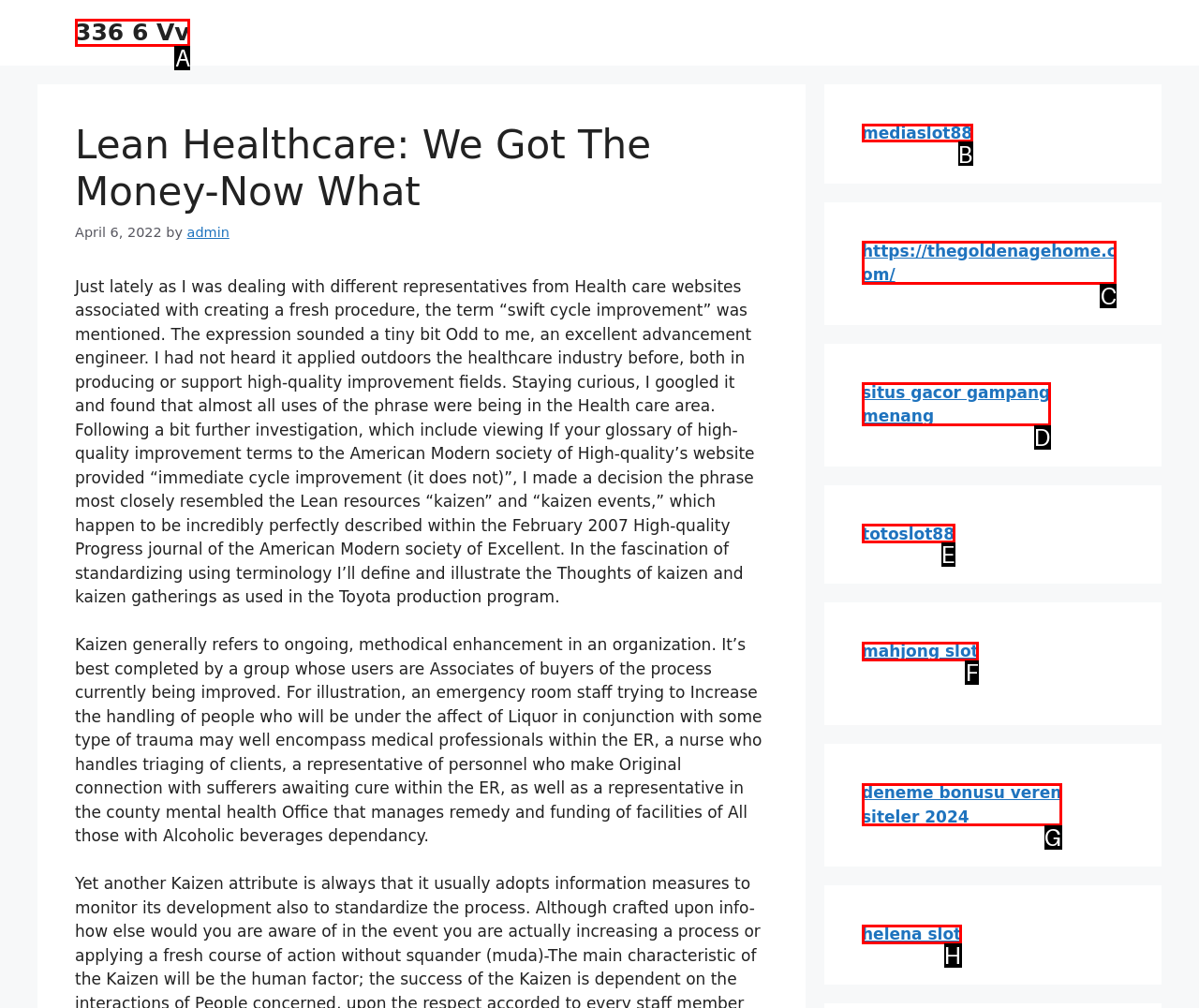Provide the letter of the HTML element that you need to click on to perform the task: Visit the mediaslot88 website.
Answer with the letter corresponding to the correct option.

B